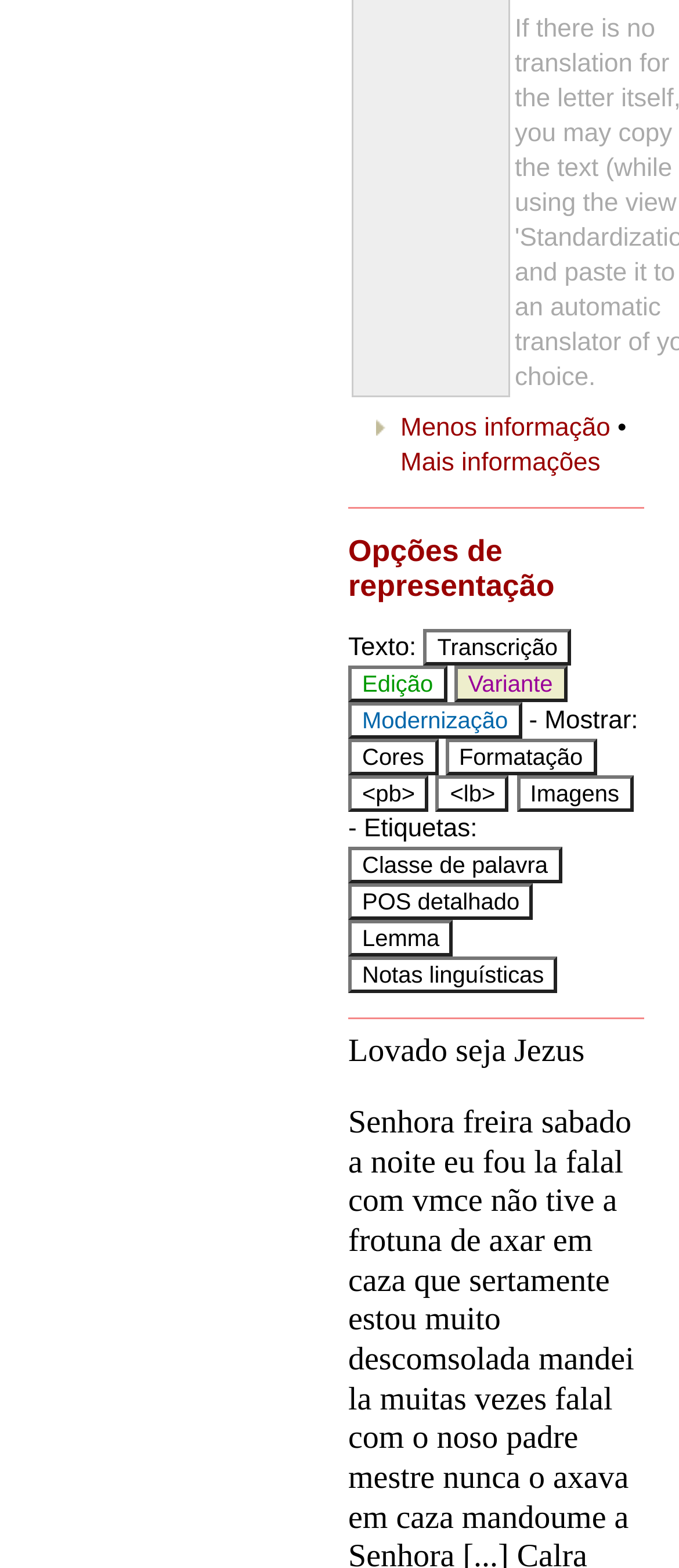What is the first option under Opções de representação?
Using the screenshot, give a one-word or short phrase answer.

Texto